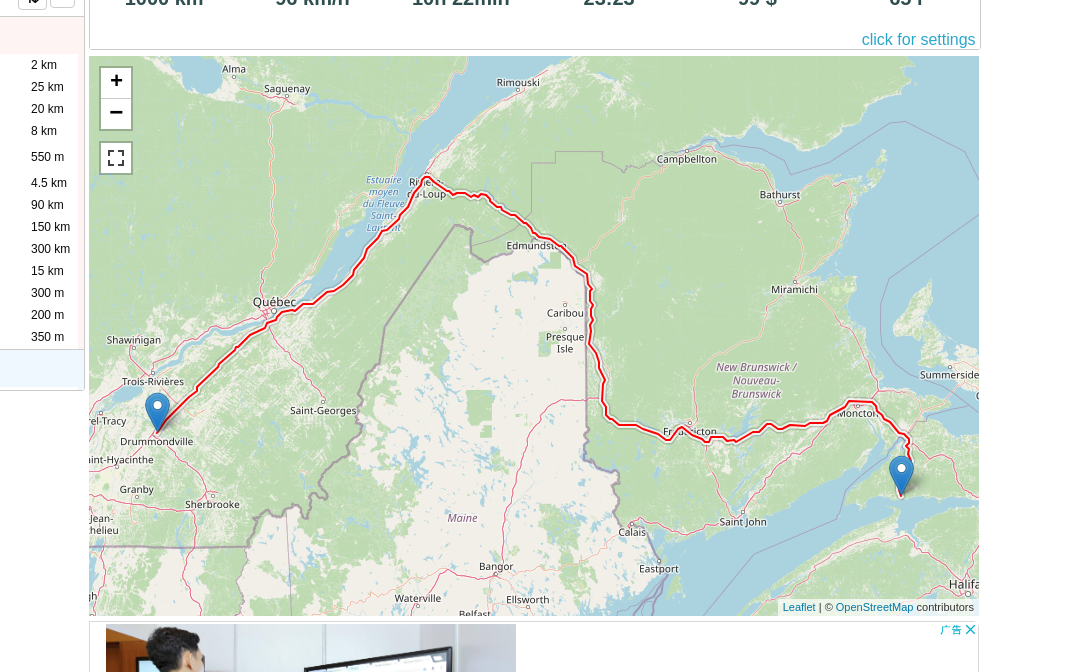Paint a vivid picture with your description of the image.

The image displays a detailed map outlining the route from Drummondville to Parrsboro, featuring a red path that highlights the journey across various terrains in Quebec and New Brunswick. Key locations marked include Drummondville and Parrsboro, with distance measurements in kilometers prominently displayed alongside the map. Various scale markers allow for easy understanding of distances covered, ranging from 2 km up to 350 km. This visual representation provides an overview of the driving route, with estimated travel time of approximately 10 hours and 22 minutes and a cost estimation of 95 CAD. The background features geographic details such as rivers and towns, adding context to the planned travel area. A person can be seen in the lower portion of the image, possibly analyzing or discussing the route.